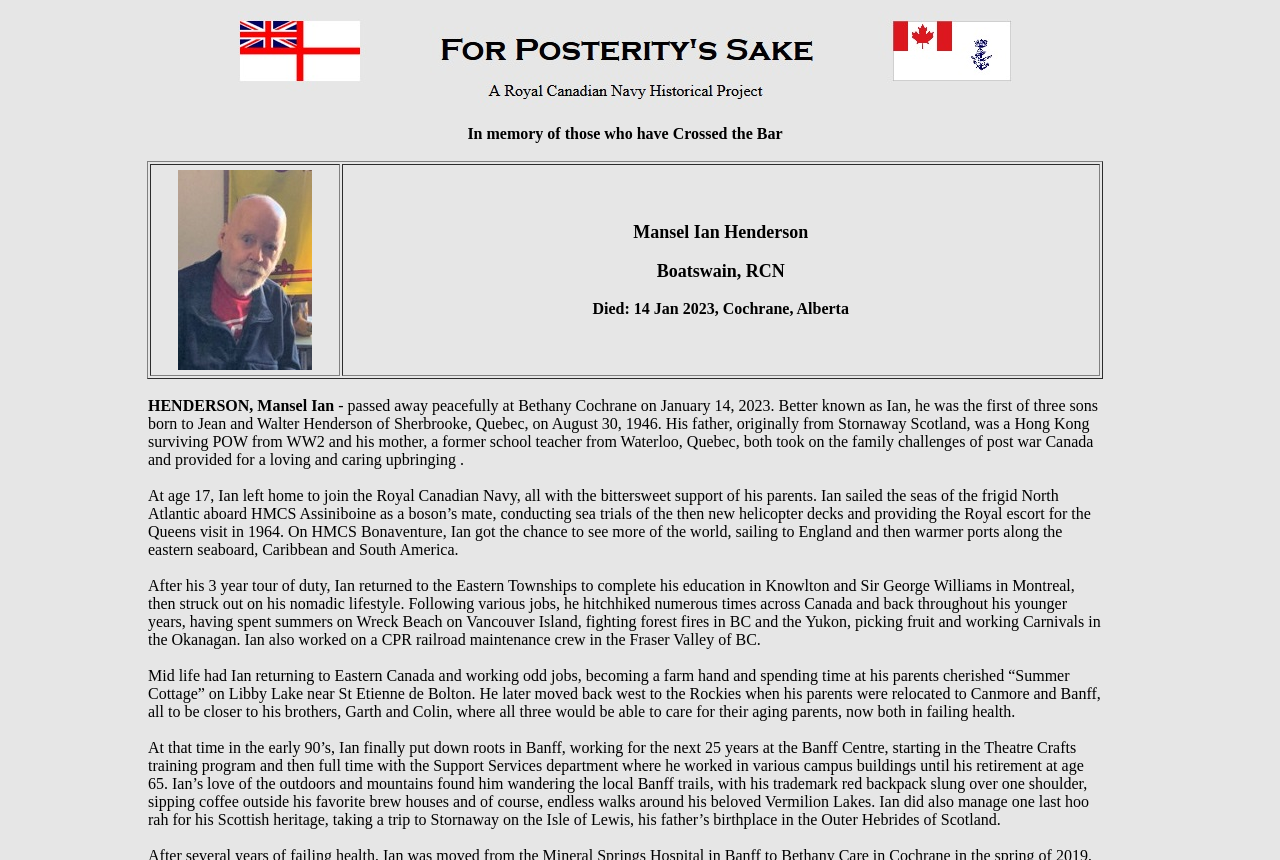Answer the question in one word or a short phrase:
Where did Mansel Ian Henderson work for 25 years?

Banff Centre